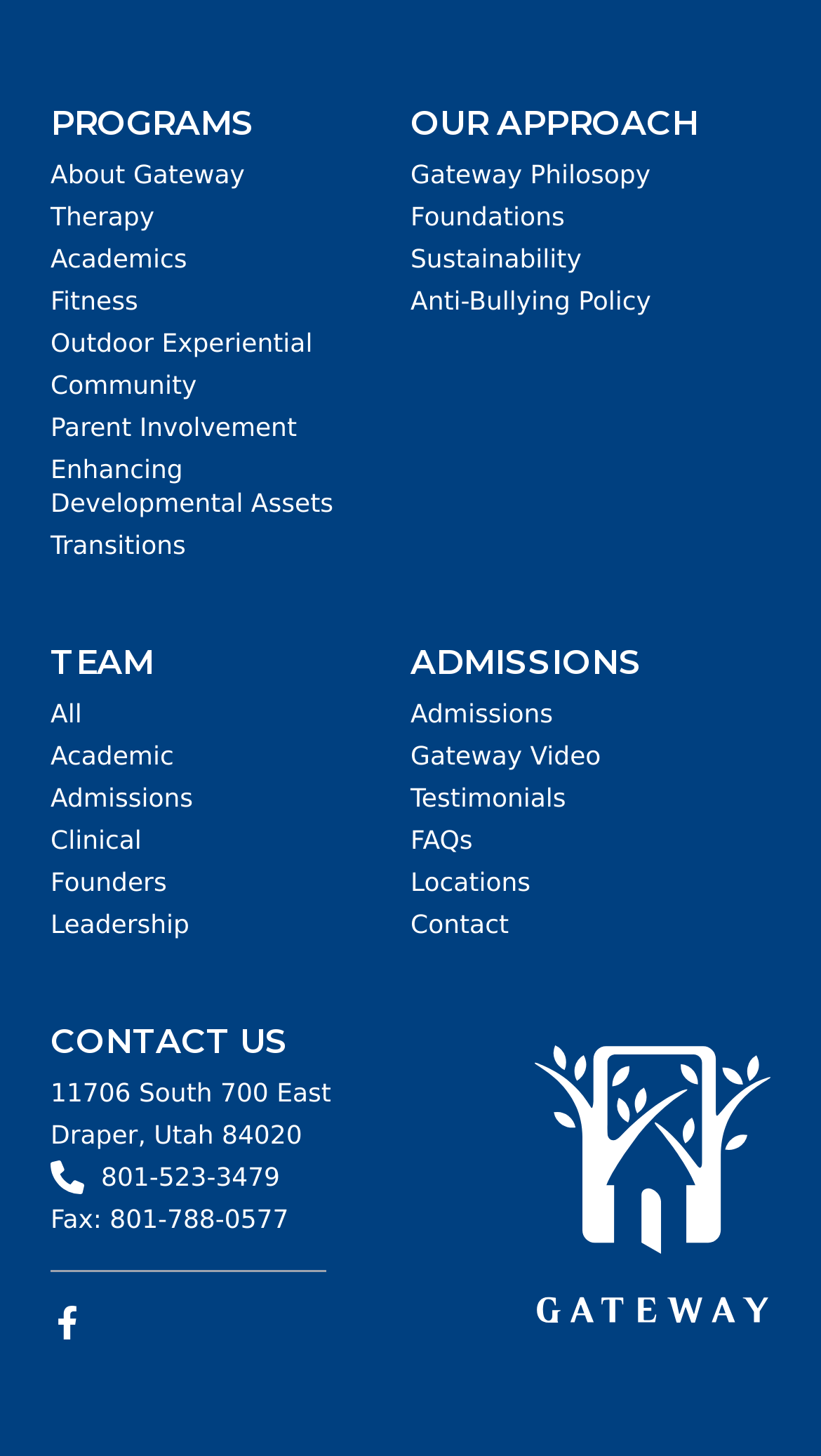Consider the image and give a detailed and elaborate answer to the question: 
How many main categories are there?

I counted the number of headings on the webpage, which are 'PROGRAMS', 'OUR APPROACH', 'TEAM', 'ADMISSIONS', 'CONTACT US', and there are 6 of them.